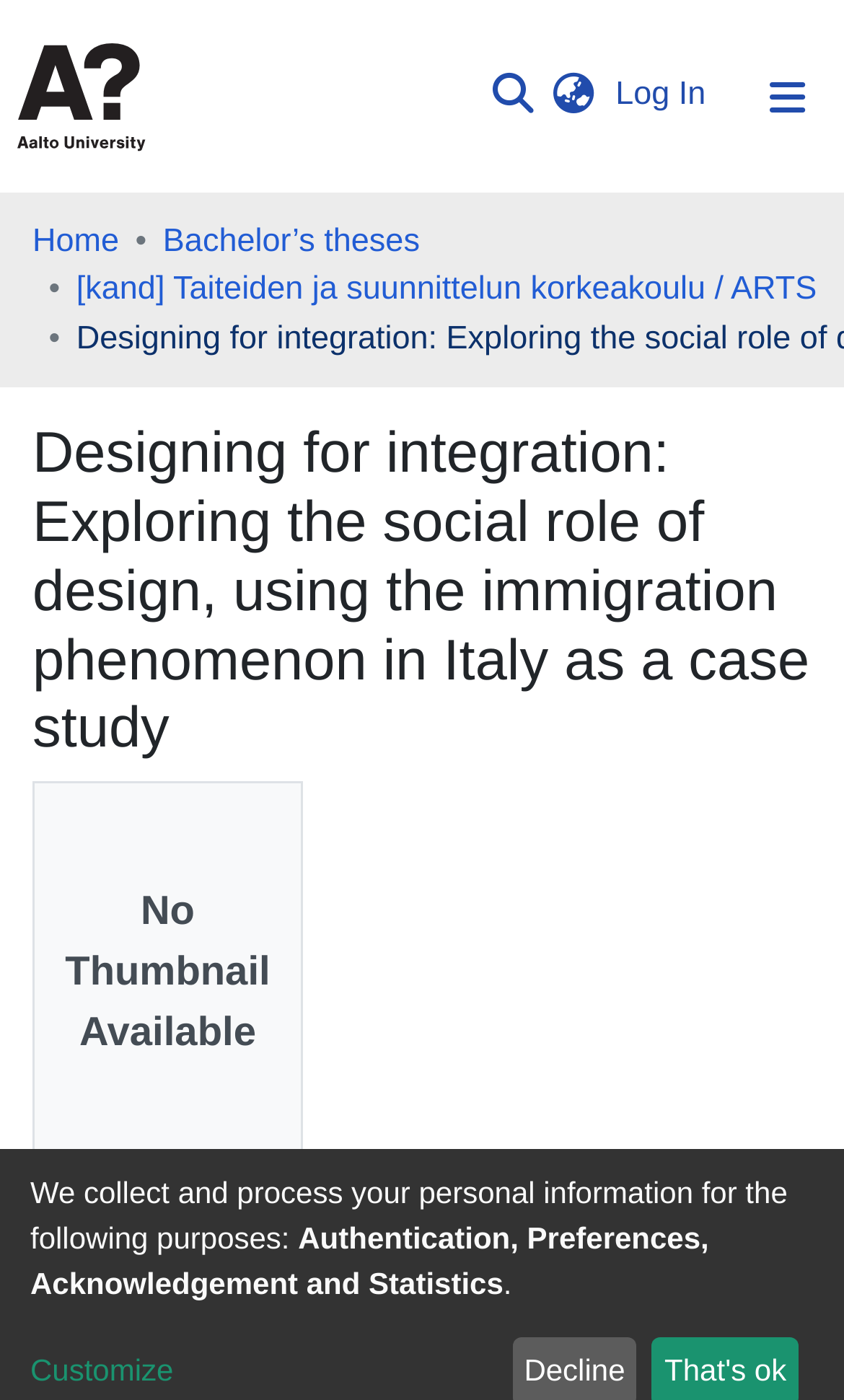Highlight the bounding box coordinates of the element that should be clicked to carry out the following instruction: "Search for a keyword". The coordinates must be given as four float numbers ranging from 0 to 1, i.e., [left, top, right, bottom].

[0.563, 0.039, 0.64, 0.094]